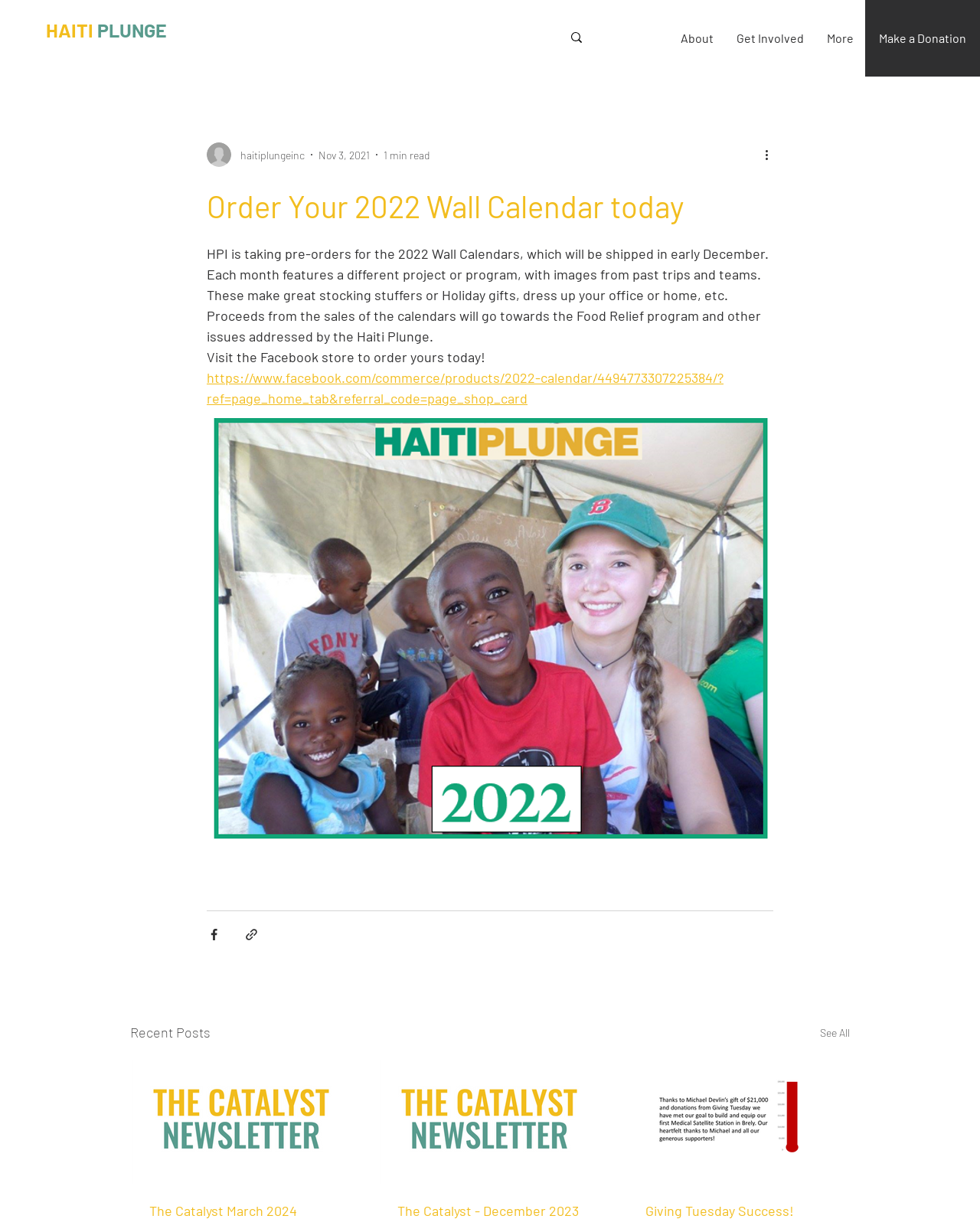Provide the bounding box coordinates of the section that needs to be clicked to accomplish the following instruction: "See all recent posts."

[0.837, 0.838, 0.867, 0.856]